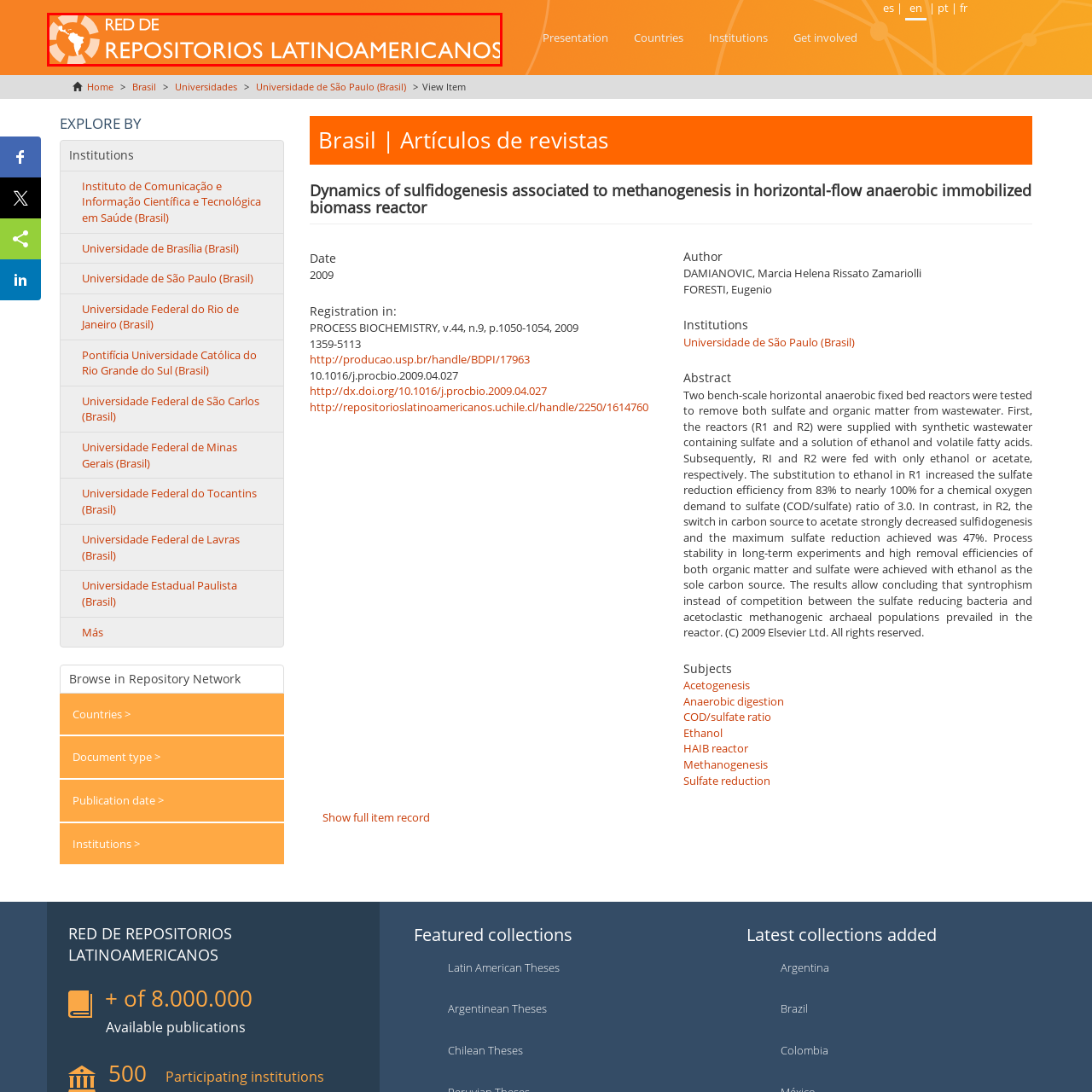What is the shape encircling South America?
Observe the image enclosed by the red boundary and respond with a one-word or short-phrase answer.

abstract graphic element